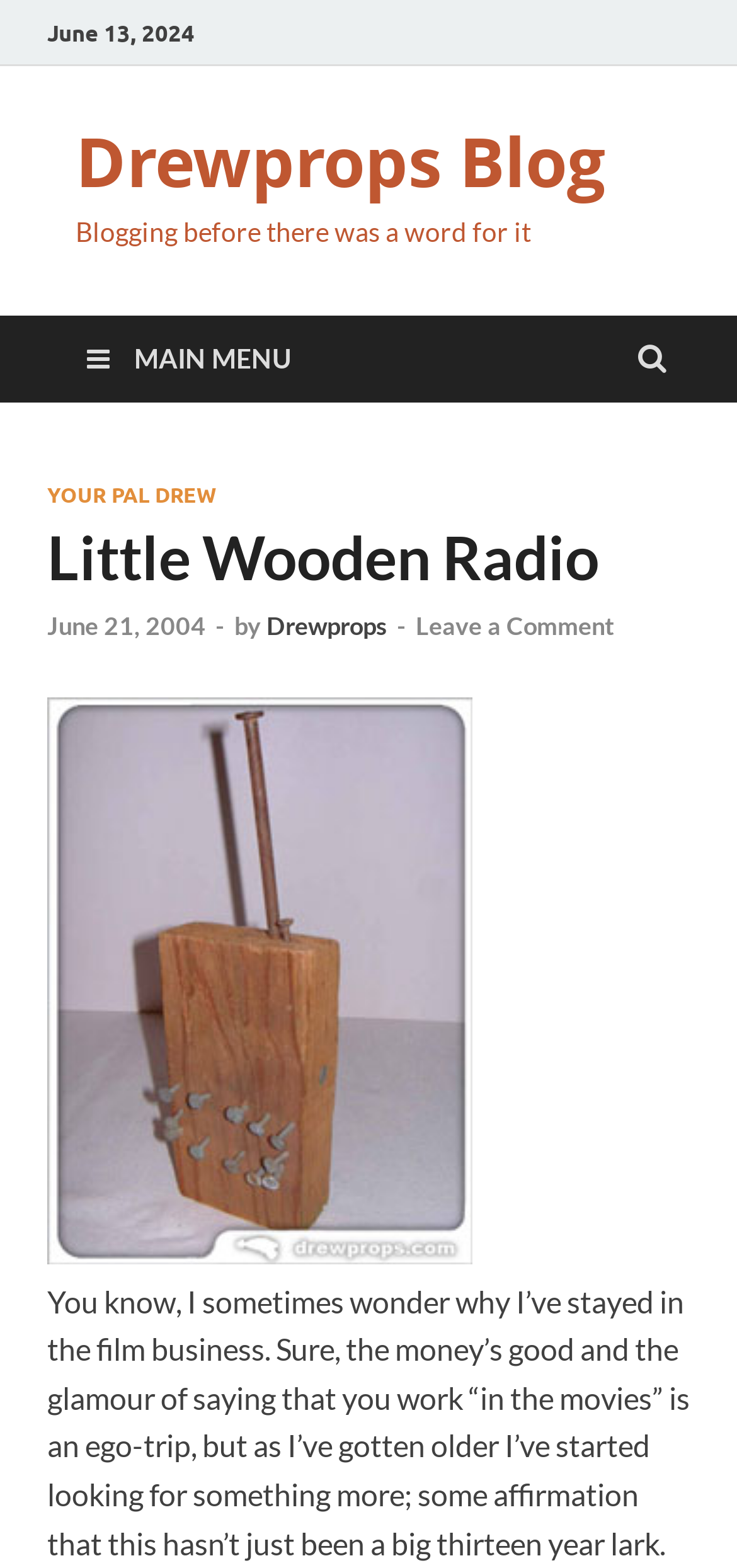Locate the bounding box coordinates of the UI element described by: "June 21, 2004December 8, 2009". The bounding box coordinates should consist of four float numbers between 0 and 1, i.e., [left, top, right, bottom].

[0.064, 0.39, 0.279, 0.409]